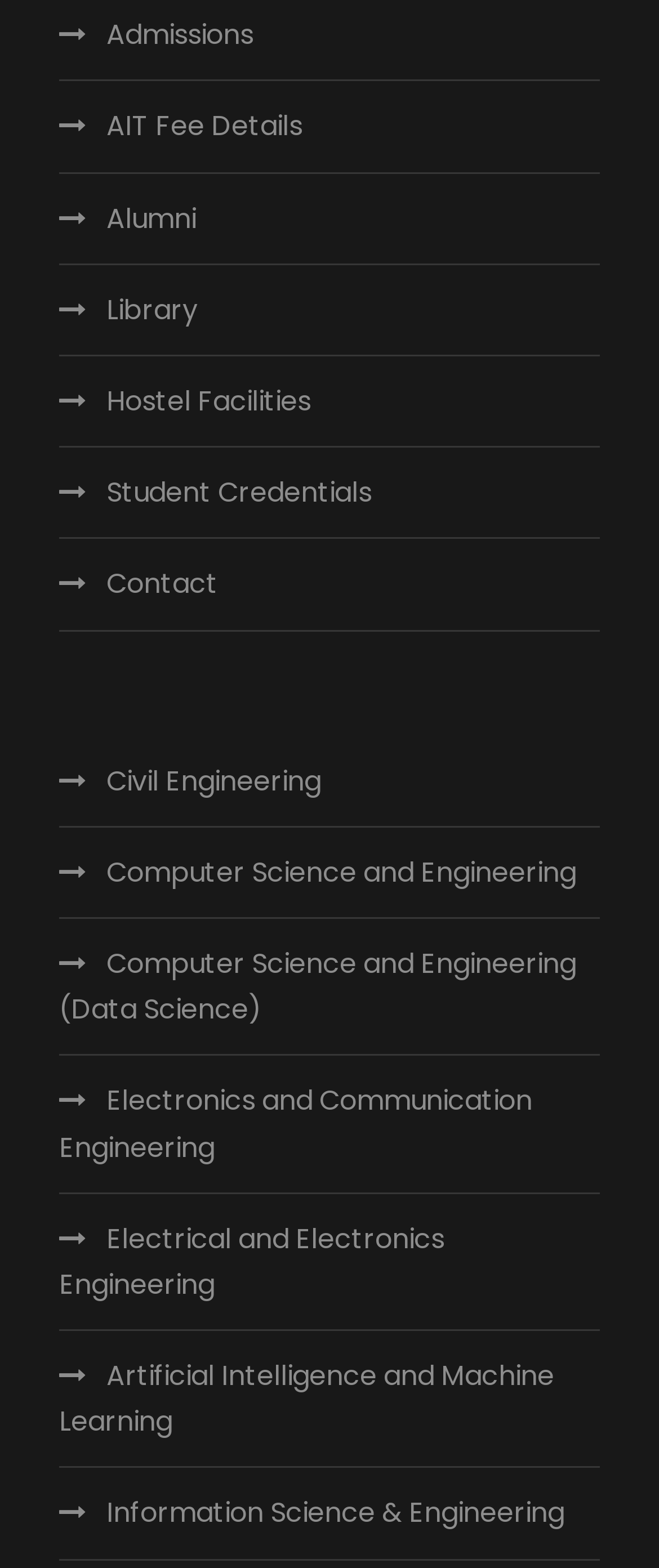Identify the bounding box coordinates of the element to click to follow this instruction: 'Explore AIT Fee Details'. Ensure the coordinates are four float values between 0 and 1, provided as [left, top, right, bottom].

[0.09, 0.066, 0.459, 0.096]